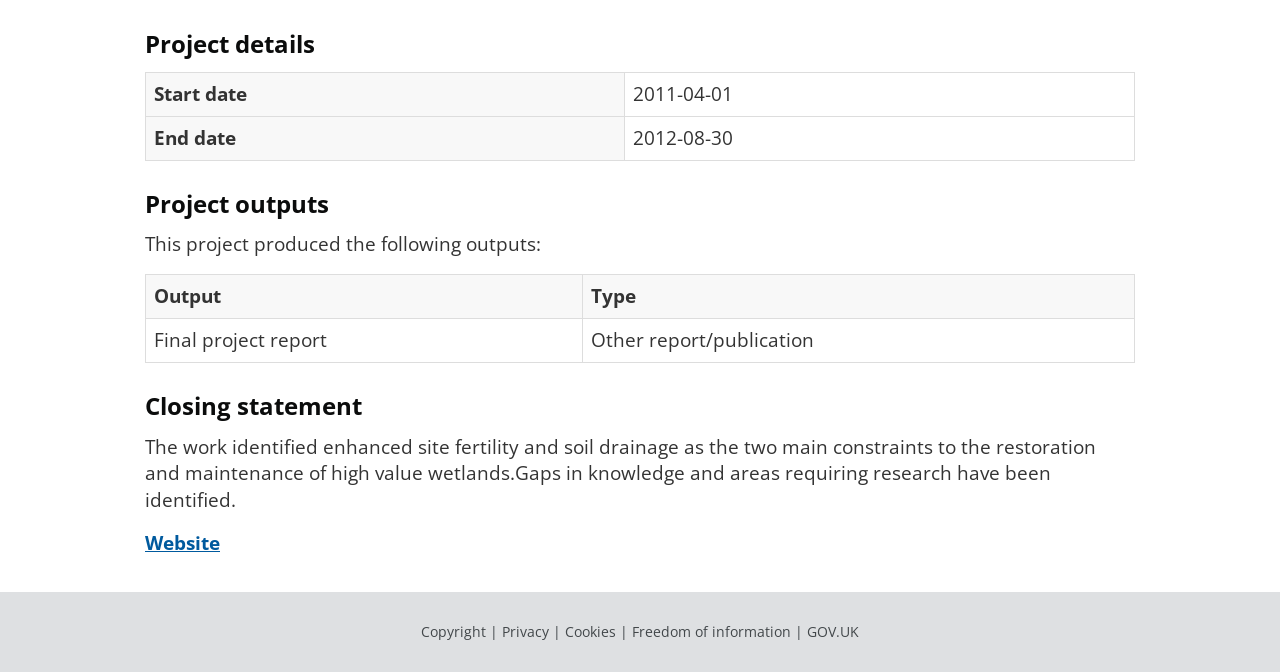Extract the bounding box coordinates for the described element: "GOV.UK". The coordinates should be represented as four float numbers between 0 and 1: [left, top, right, bottom].

[0.63, 0.926, 0.671, 0.954]